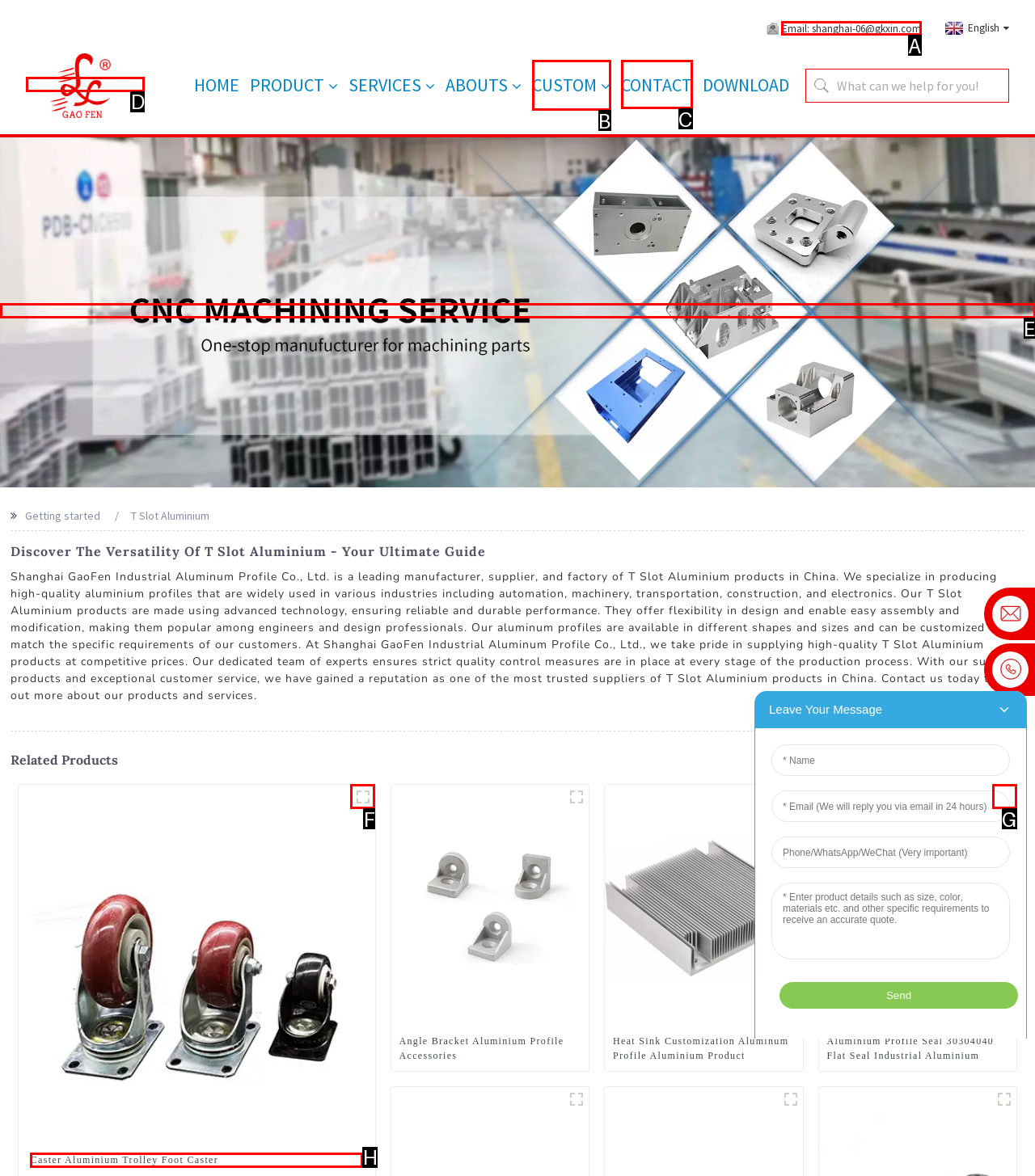Identify the HTML element to click to execute this task: Contact us through email Respond with the letter corresponding to the proper option.

A